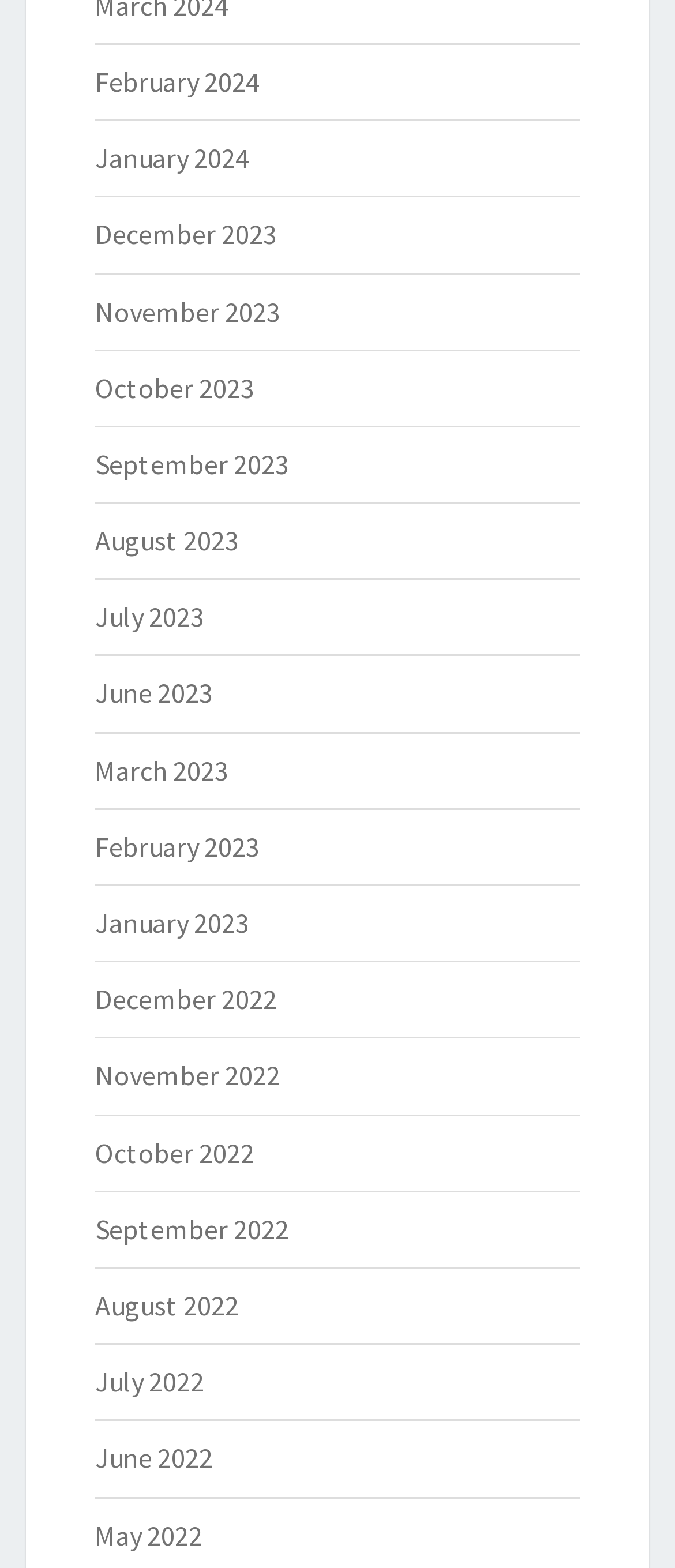Can you specify the bounding box coordinates for the region that should be clicked to fulfill this instruction: "go to January 2023".

[0.141, 0.577, 0.369, 0.599]